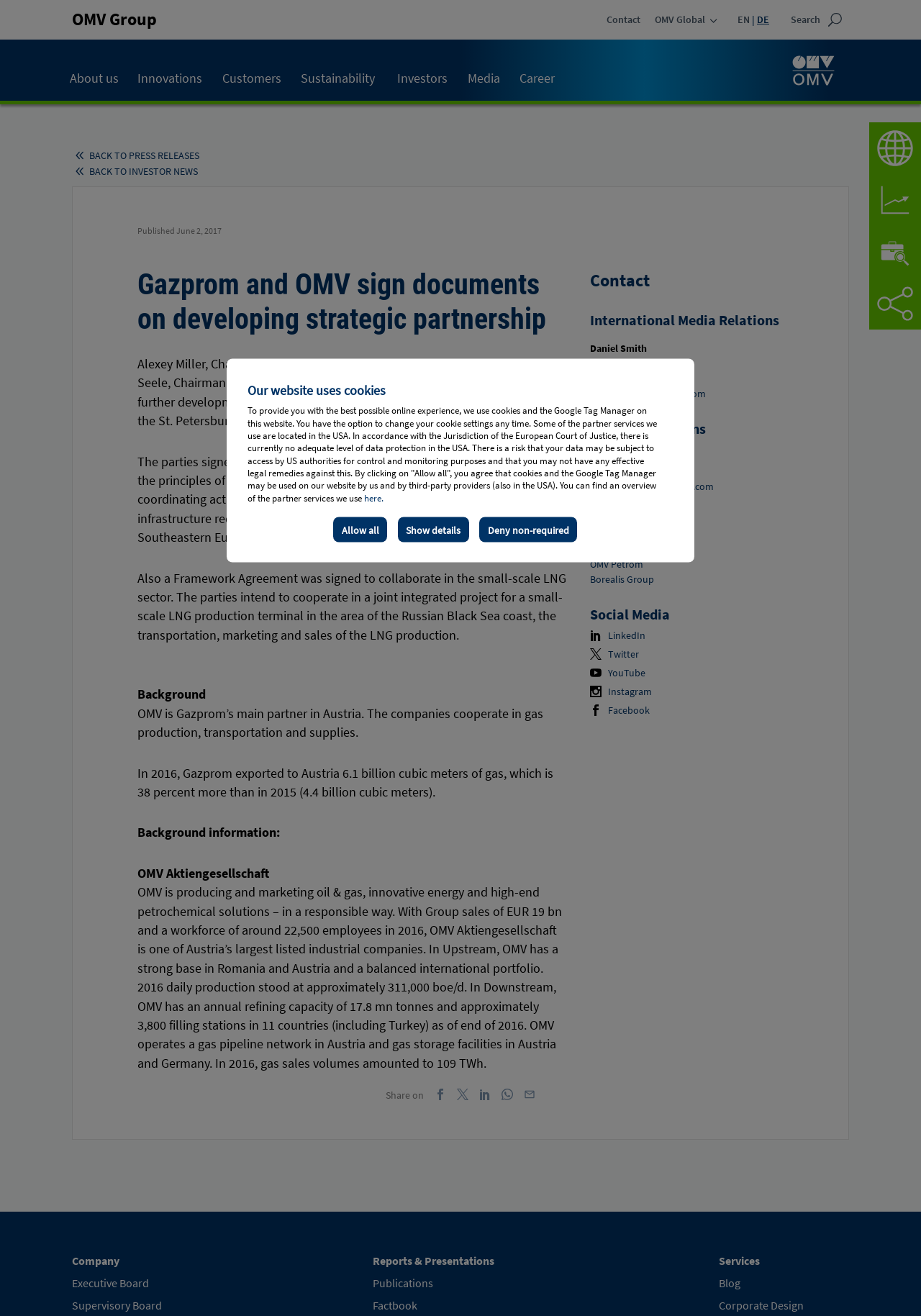What is the name of the company that Gazprom cooperates with in Austria?
Please provide a comprehensive answer based on the details in the screenshot.

The webpage states that OMV is Gazprom's main partner in Austria, and they cooperate in gas production, transportation, and supplies.